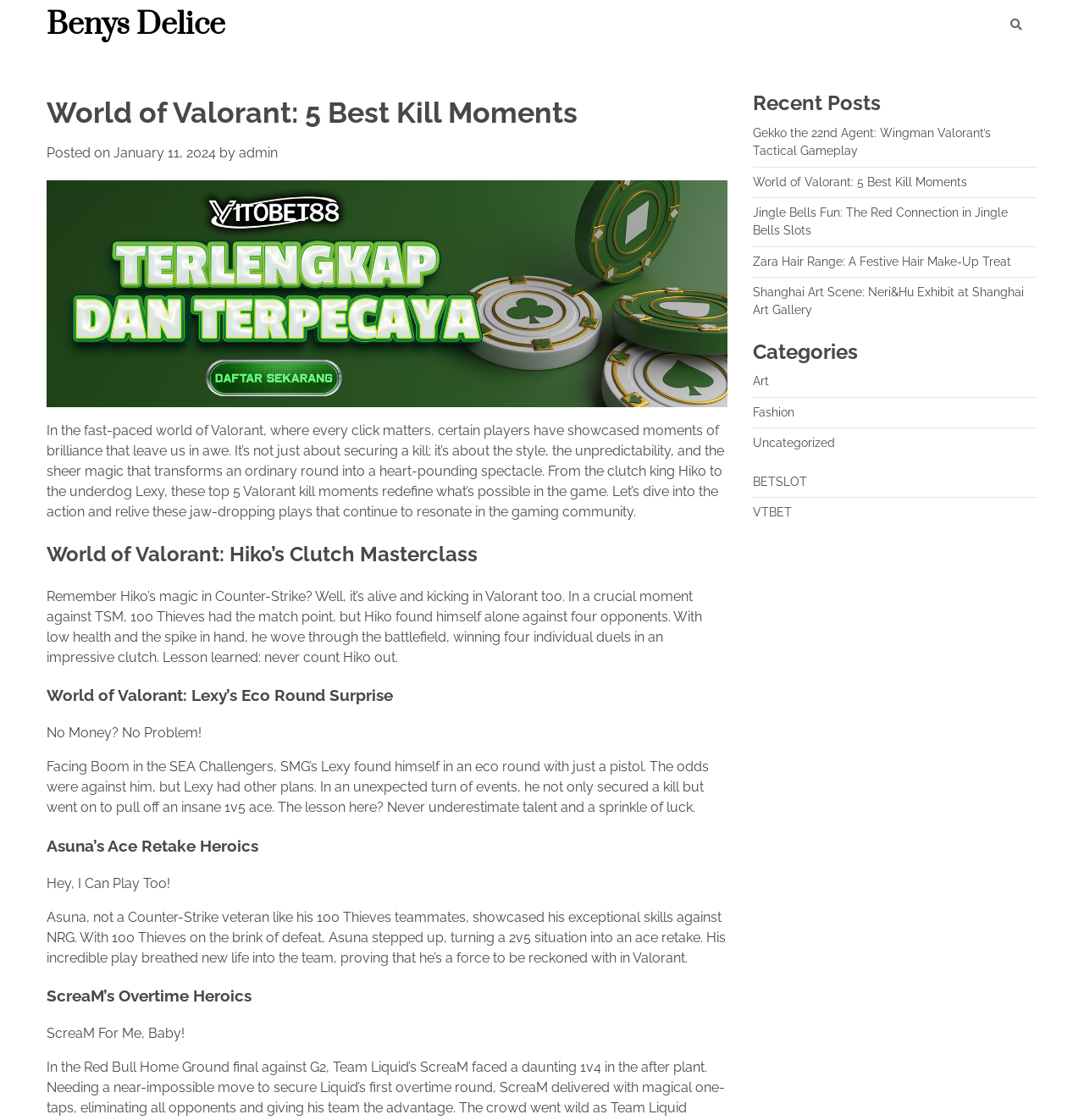Explain in detail what you observe on this webpage.

This webpage is about the top 5 kill moments in the game Valorant, featuring impressive plays from players like Hiko, Lexy, Asuna, and ScreaM. At the top of the page, there is a header with the title "World of Valorant: 5 Best Kill Moments" and a link to the author's name, "Benys Delice". Below the header, there is a brief introduction to the article, which describes the fast-paced world of Valorant and the importance of style and unpredictability in gameplay.

The main content of the page is divided into four sections, each highlighting a different player's impressive kill moment. The first section is about Hiko's clutch masterclass, where he won four individual duels against four opponents with low health. The second section is about Lexy's eco round surprise, where he secured a kill and pulled off an insane 1v5 ace with just a pistol. The third section is about Asuna's ace retake heroics, where he turned a 2v5 situation into an ace retake. The fourth section is about ScreaM's overtime heroics, where he made an impressive play in overtime.

On the right side of the page, there is a complementary section with a heading "Recent Posts" that lists five recent articles, including the current one. Below that, there is a "Categories" section that lists five categories: Art, Fashion, Uncategorized, BETSLOT, and VTBET.